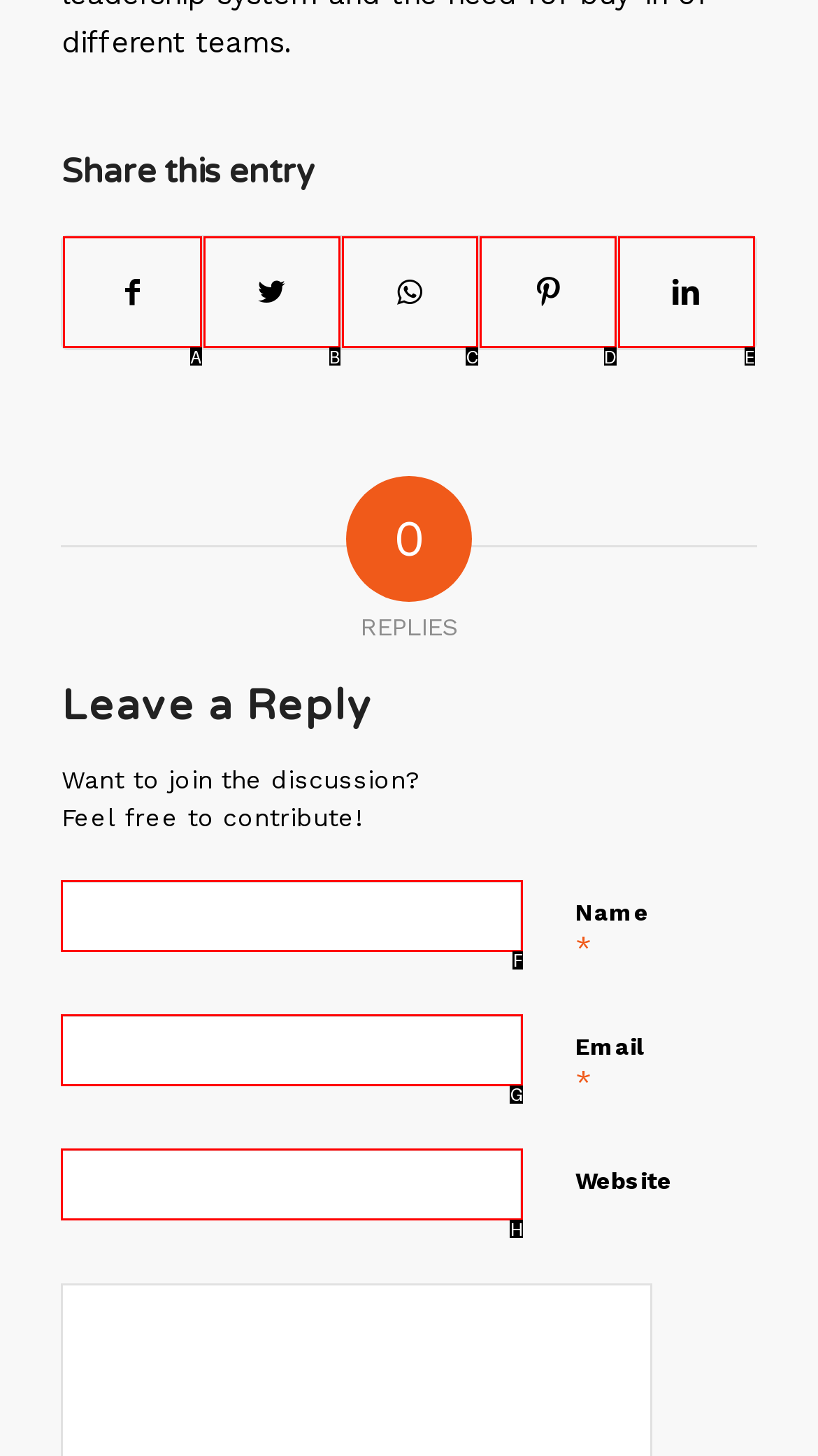What option should you select to complete this task: Enter your website? Indicate your answer by providing the letter only.

H